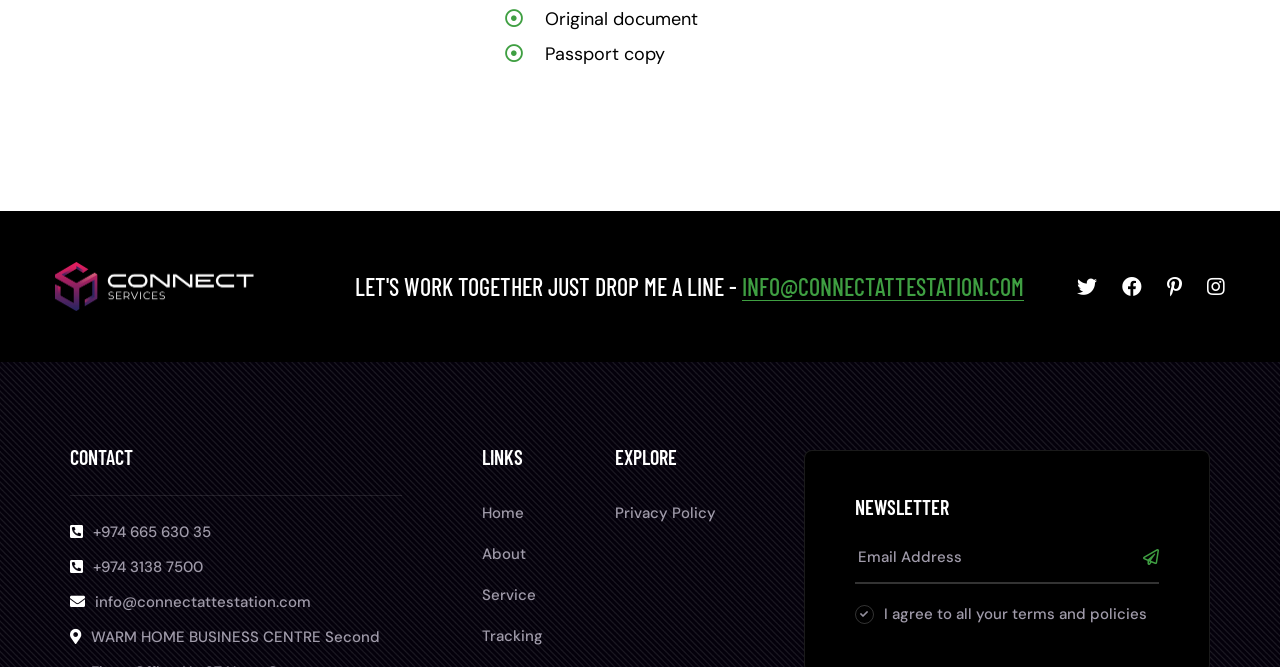Utilize the information from the image to answer the question in detail:
What is the name of the company's attestation service?

The company's attestation service is mentioned in the link 'Connect Attestation Services Qatar' which is accompanied by an image.